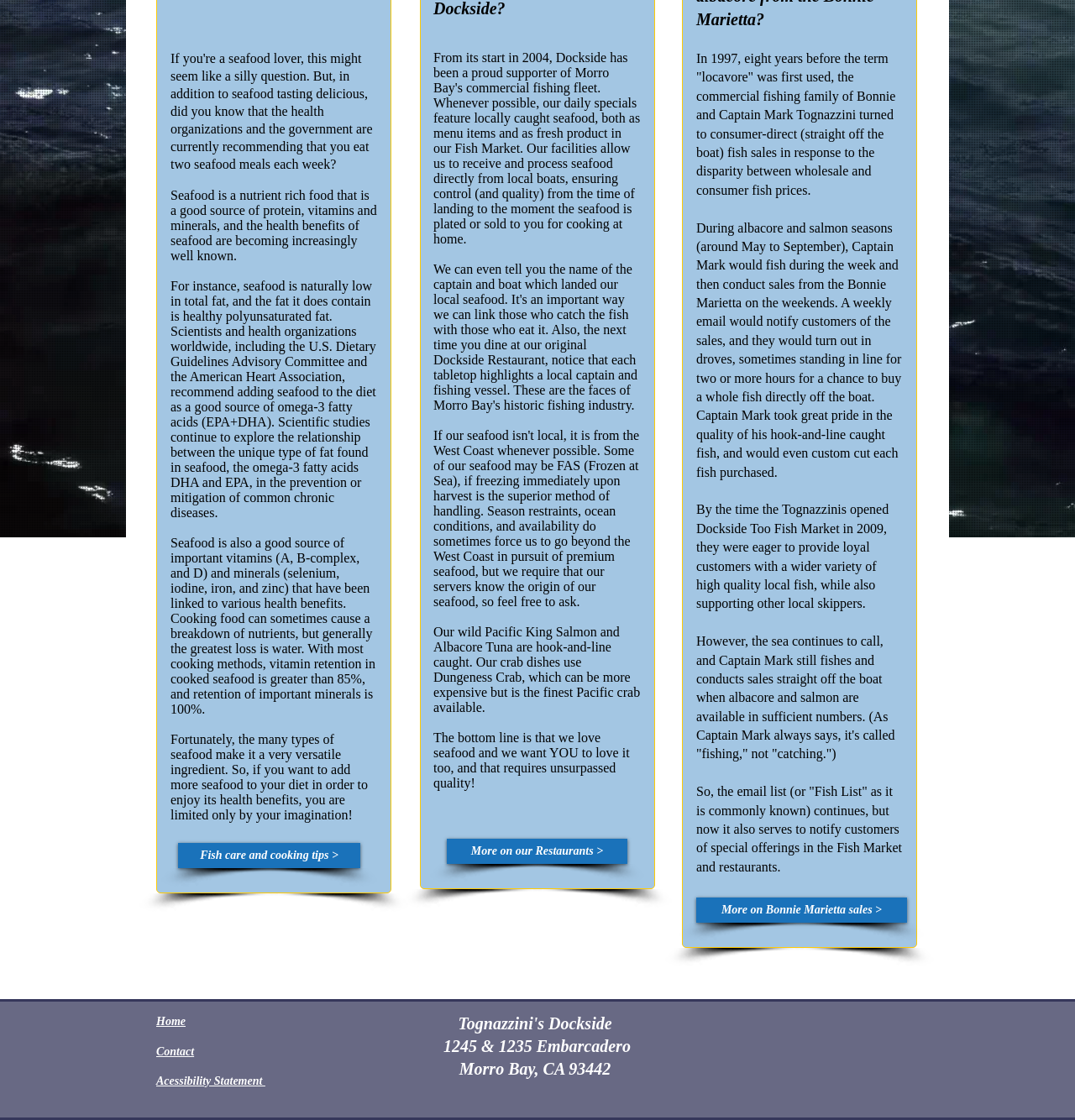Provide the bounding box coordinates for the UI element that is described as: "Contact".

[0.145, 0.933, 0.181, 0.945]